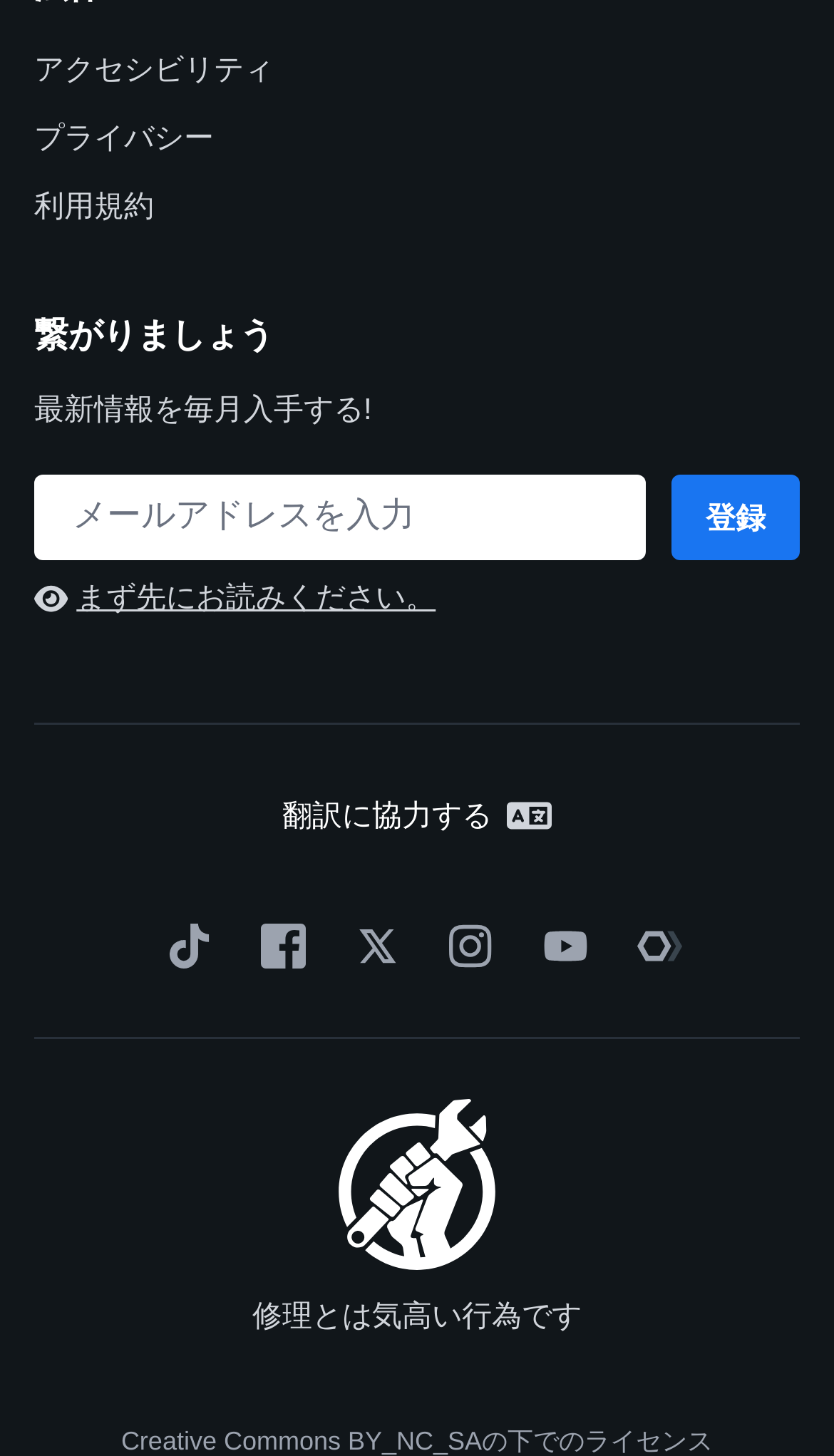Please determine the bounding box coordinates for the UI element described here. Use the format (top-left x, top-left y, bottom-right x, bottom-right y) with values bounded between 0 and 1: aria-label="繋がりましょう" placeholder="メールアドレスを入力"

[0.041, 0.326, 0.774, 0.384]